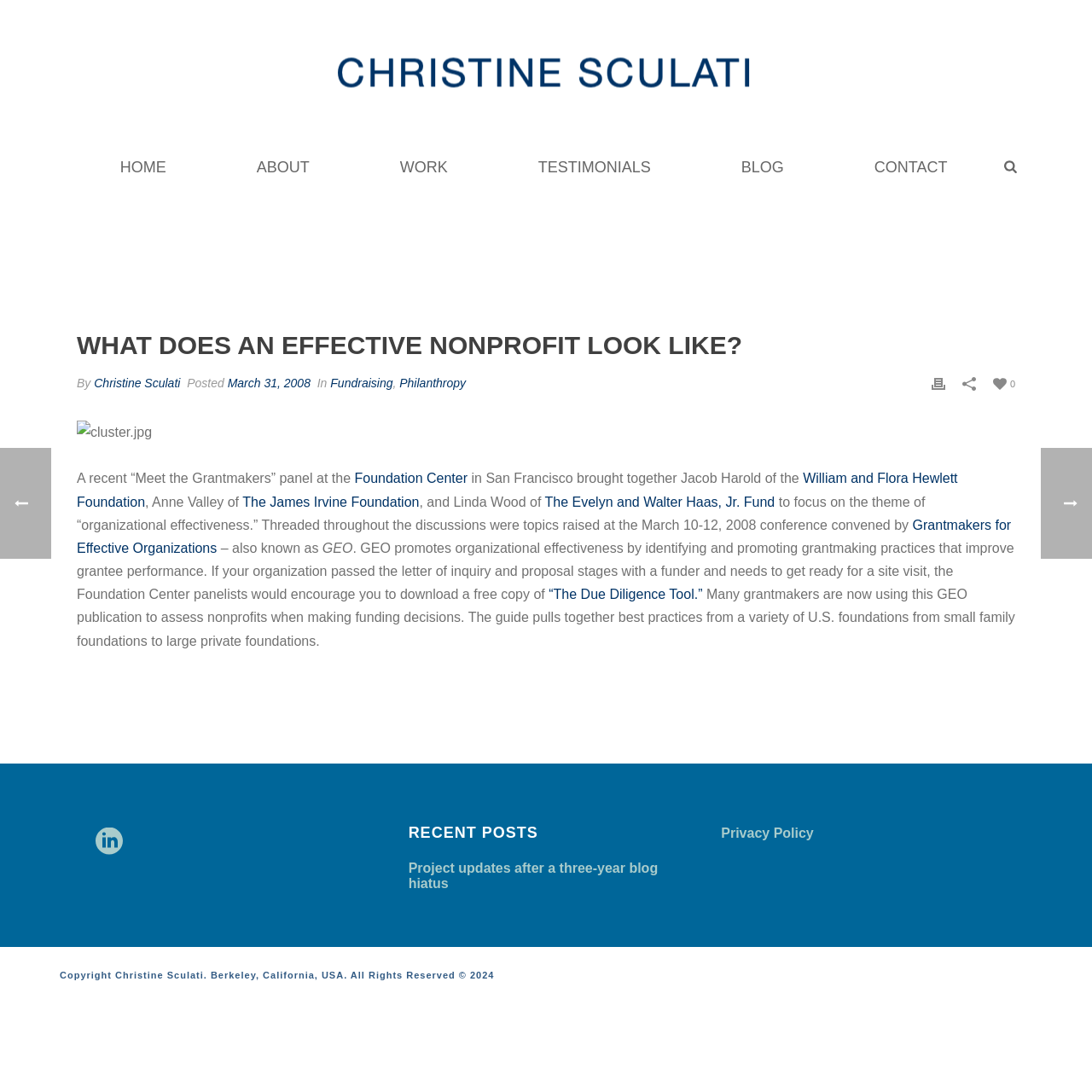What is the topic of the 'Meet the Grantmakers' panel?
Give a thorough and detailed response to the question.

I found the topic by reading the article, which mentions that the panelists focused on the theme of 'organizational effectiveness'.